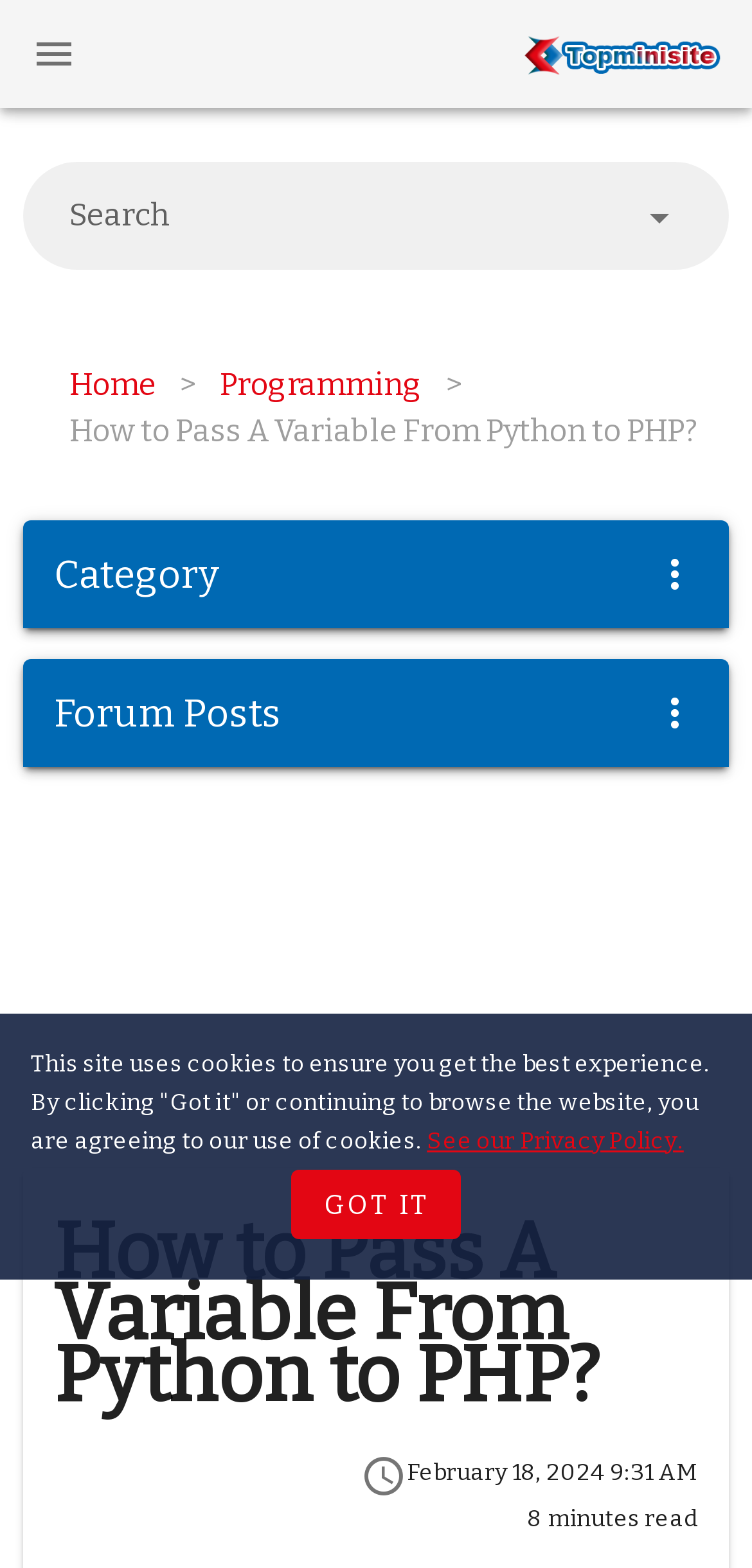Locate the bounding box coordinates of the clickable region to complete the following instruction: "Enter search query."

[0.092, 0.133, 0.764, 0.172]